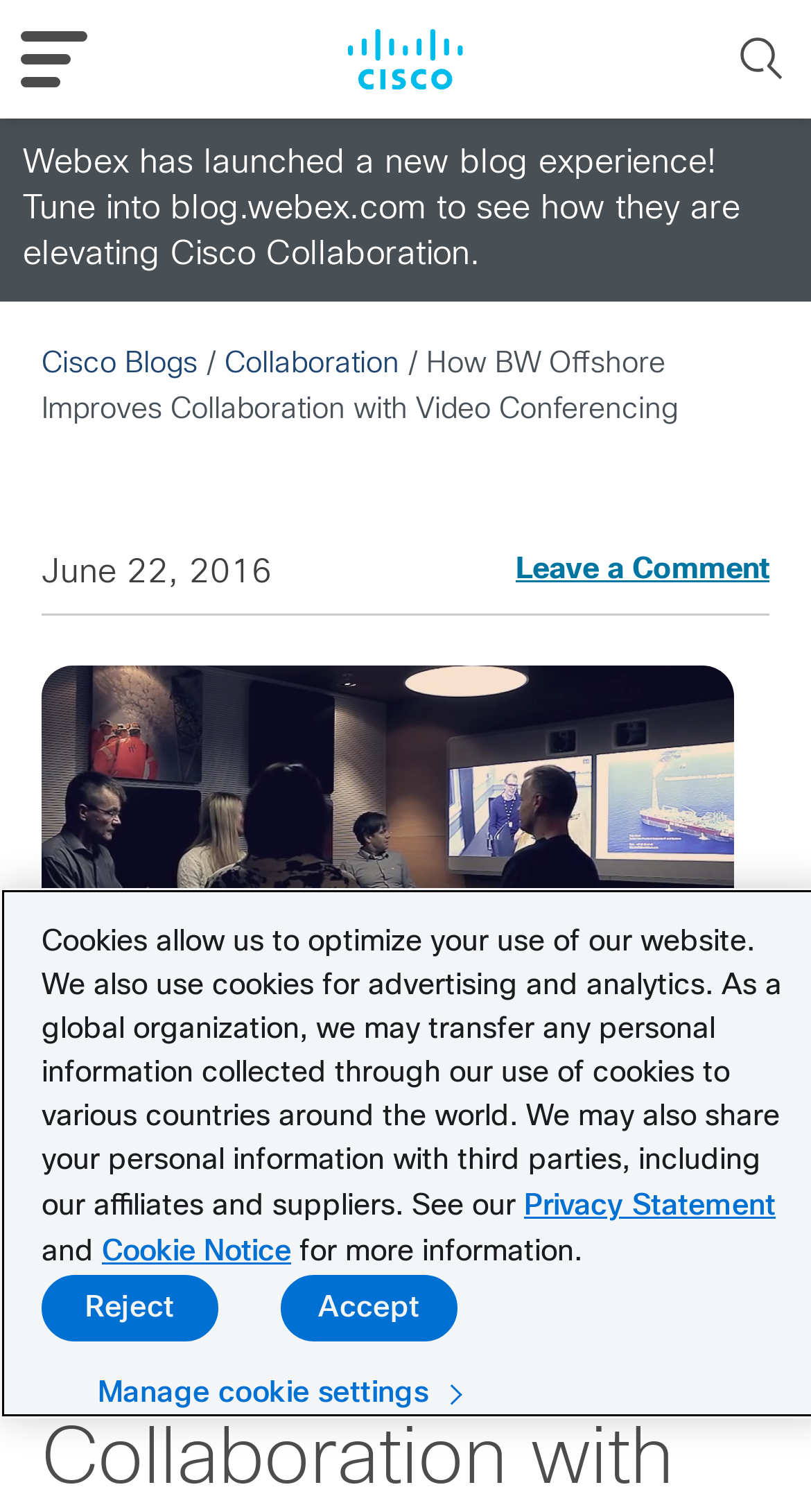What is the topic of the blog post?
Provide a detailed answer to the question, using the image to inform your response.

The blog post title 'How BW Offshore Improves Collaboration with Video Conferencing' indicates that the topic of the blog post is collaboration with video conferencing.